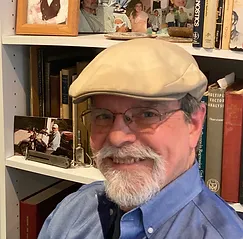What is the background of the image?
Please provide a single word or phrase as the answer based on the screenshot.

A cozy study area